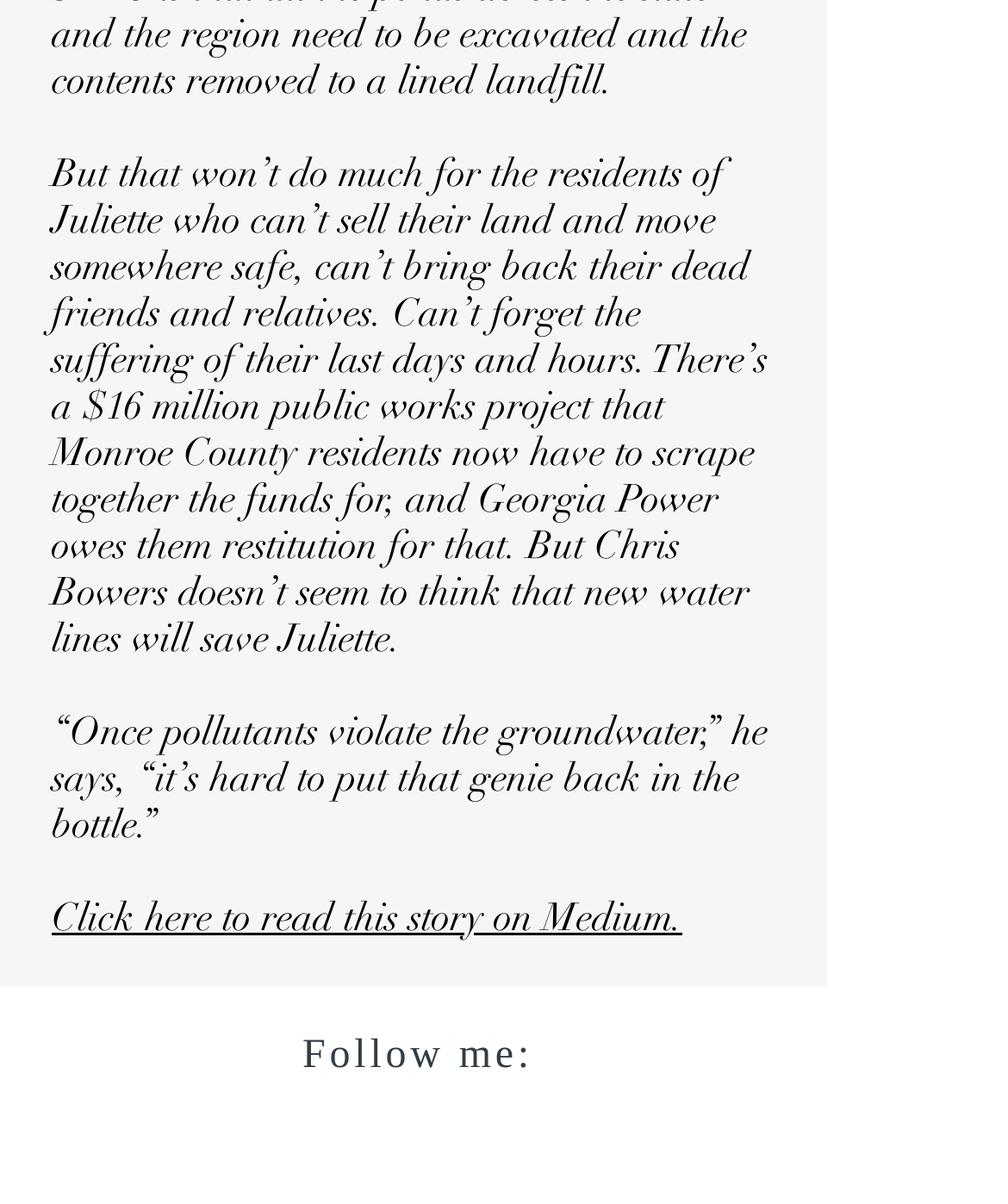Respond to the question below with a single word or phrase: What is the author's social media platform?

Twitter